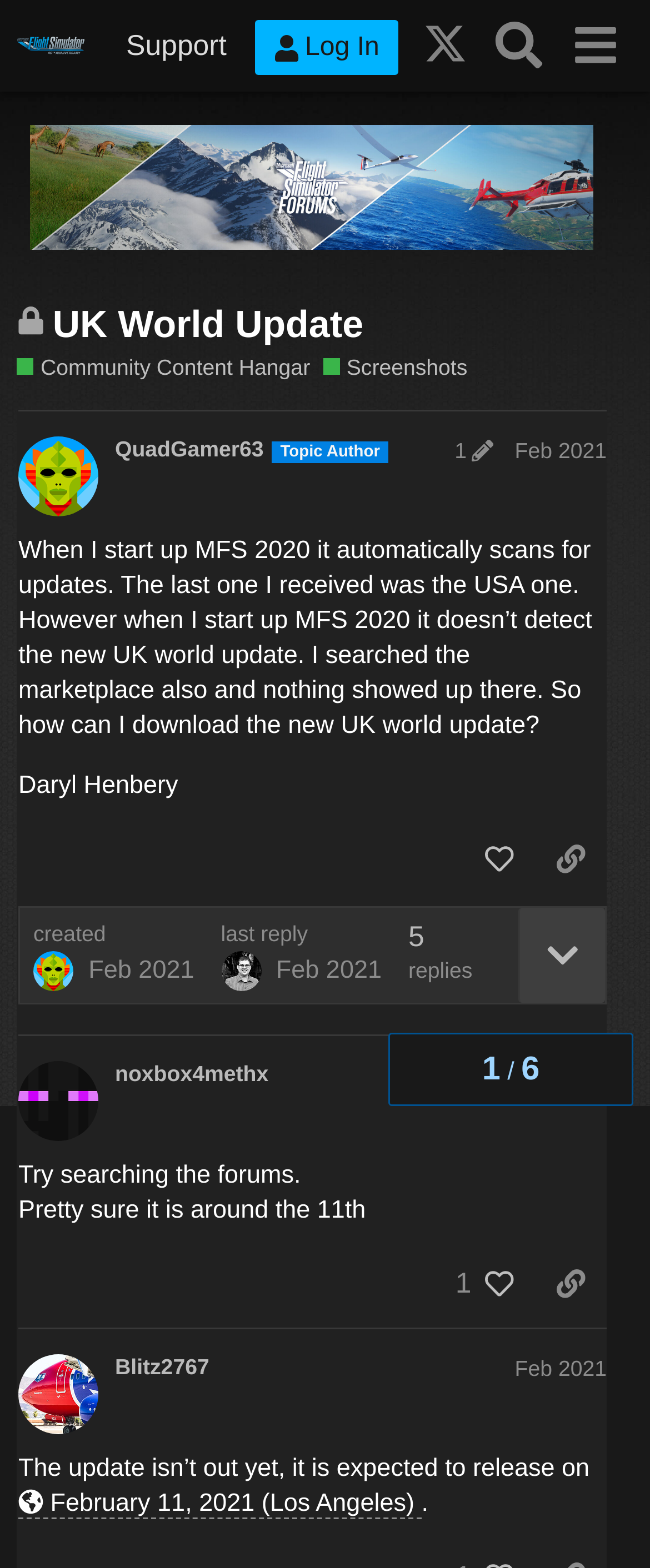What is the name of the author of the first post?
Please use the visual content to give a single word or phrase answer.

QuadGamer63